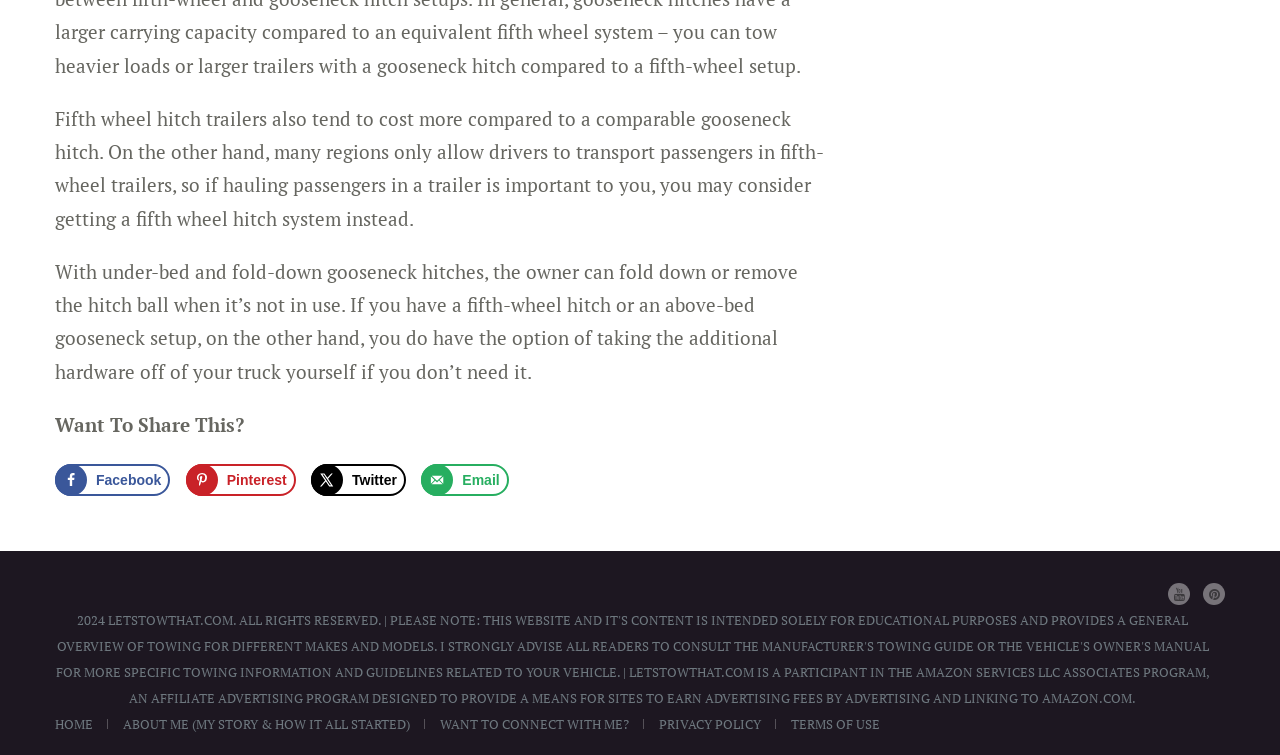Pinpoint the bounding box coordinates of the clickable area needed to execute the instruction: "Share on Facebook". The coordinates should be specified as four float numbers between 0 and 1, i.e., [left, top, right, bottom].

[0.043, 0.614, 0.133, 0.657]